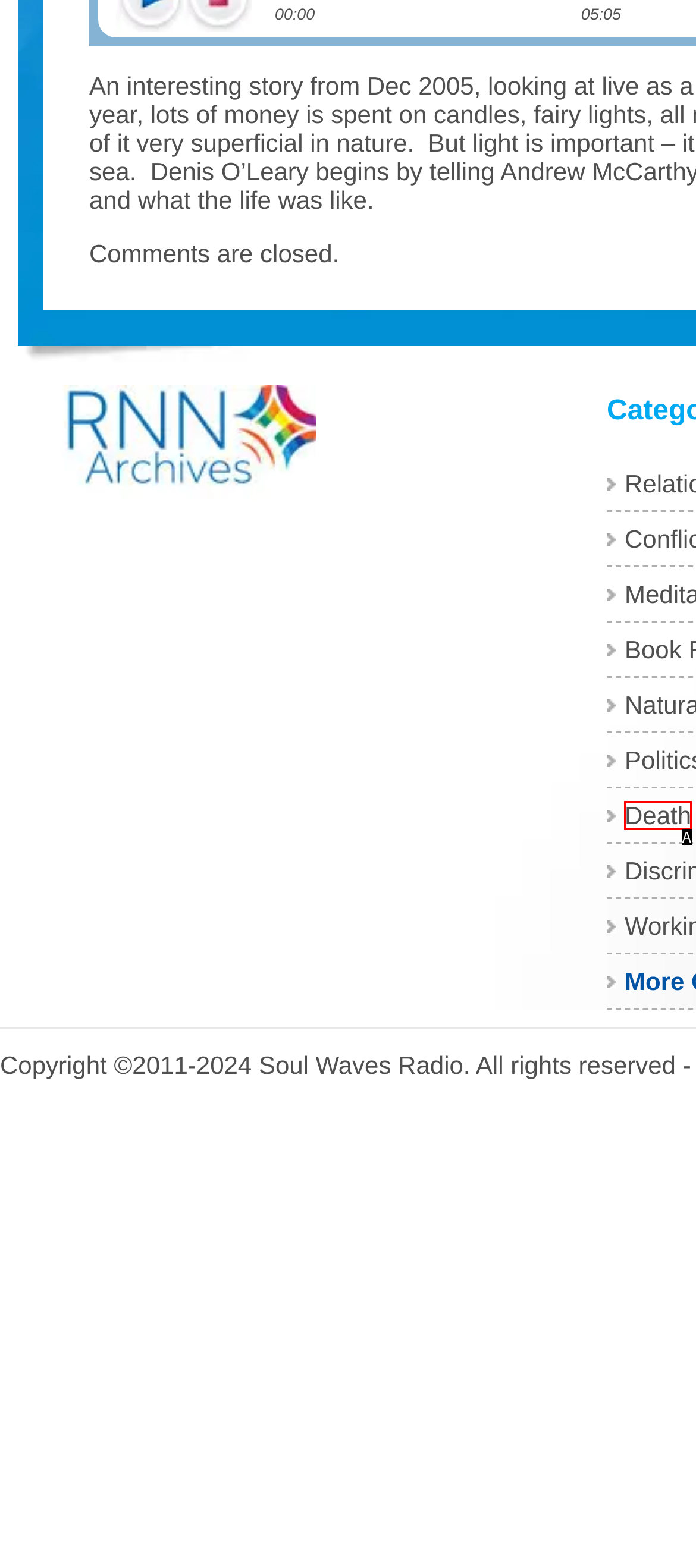Based on the description: Death
Select the letter of the corresponding UI element from the choices provided.

A